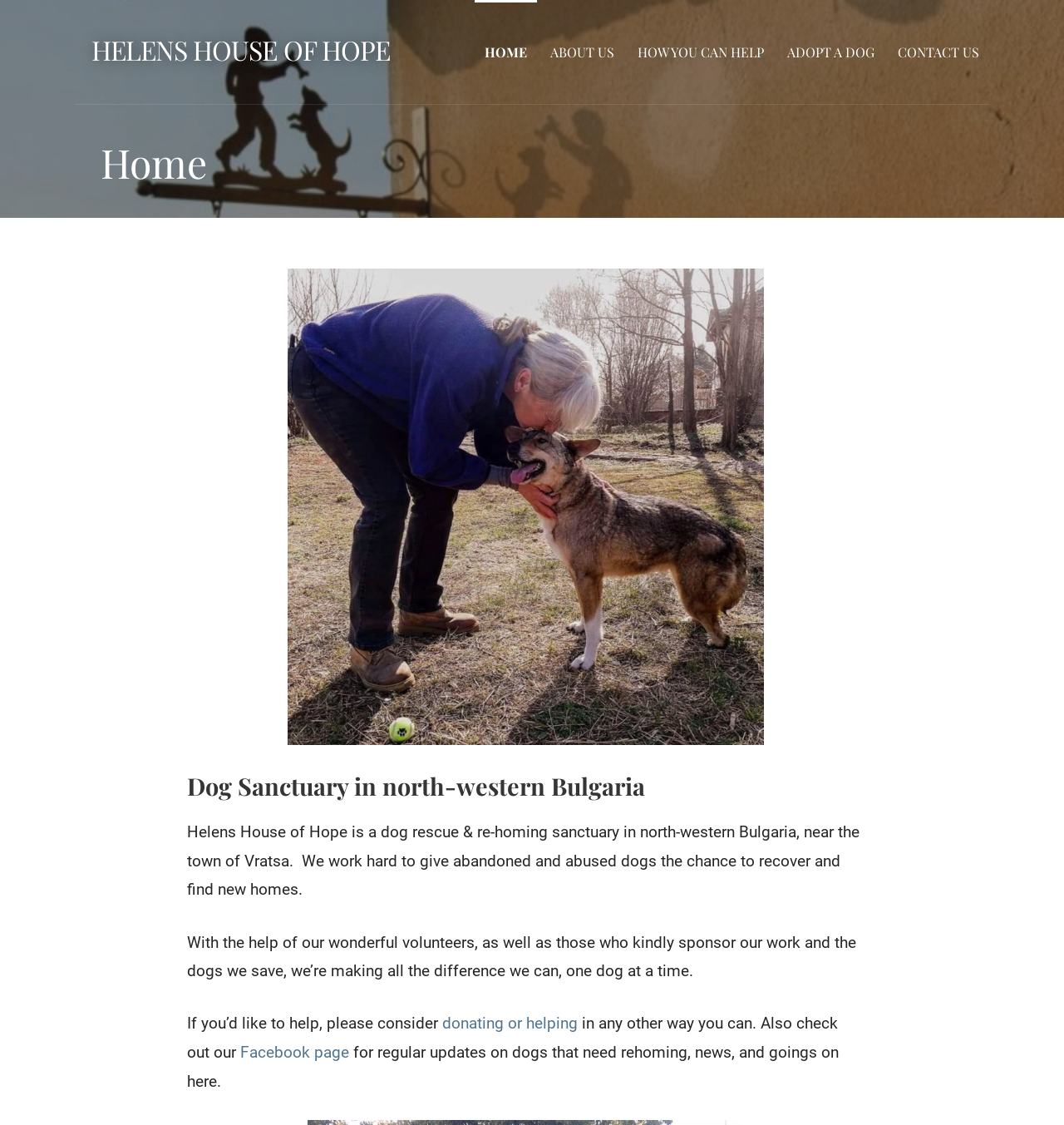Identify the bounding box coordinates of the part that should be clicked to carry out this instruction: "learn about the dog sanctuary".

[0.176, 0.683, 0.812, 0.713]